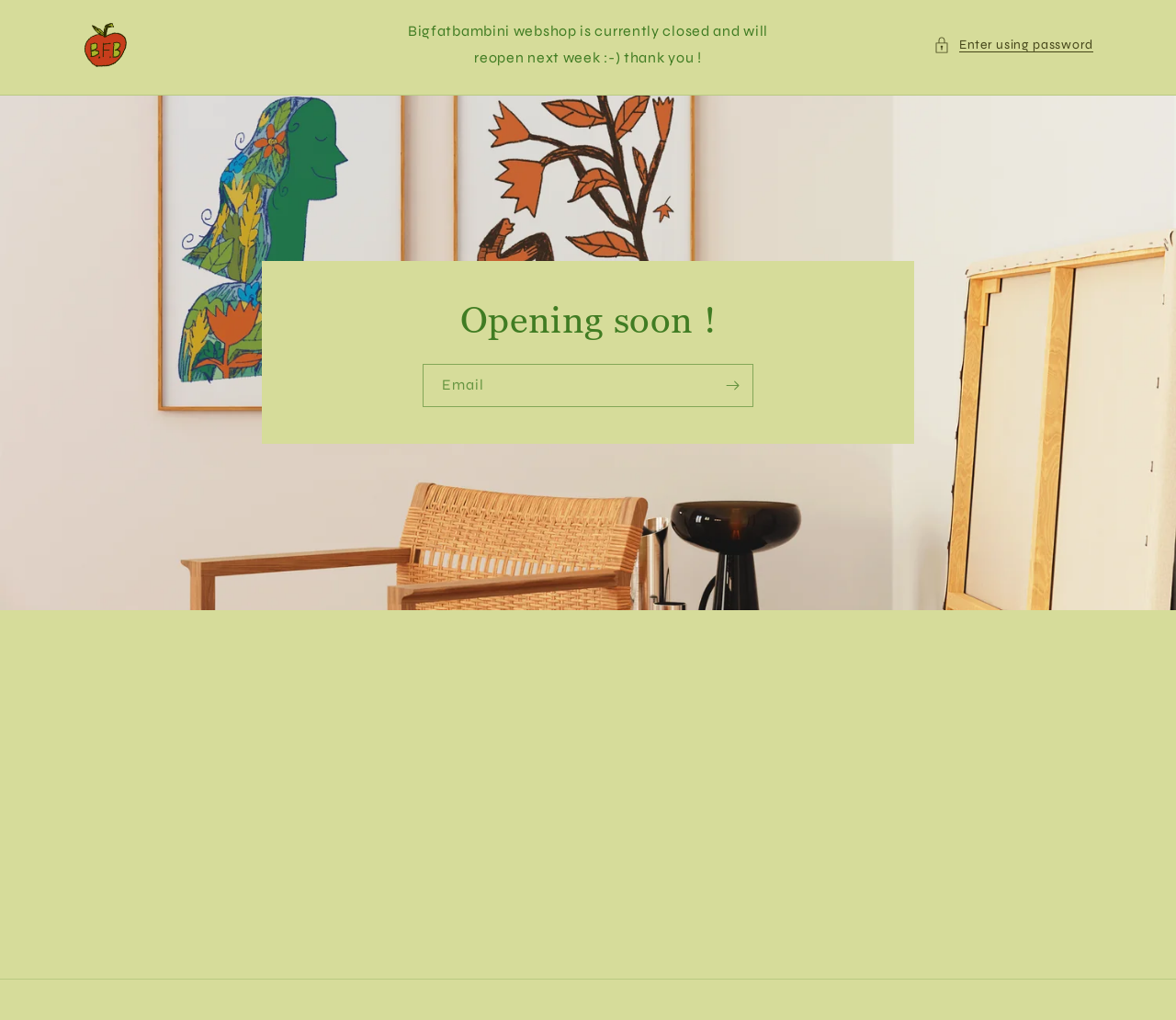What is the current status of the webshop?
Based on the image, provide a one-word or brief-phrase response.

Closed